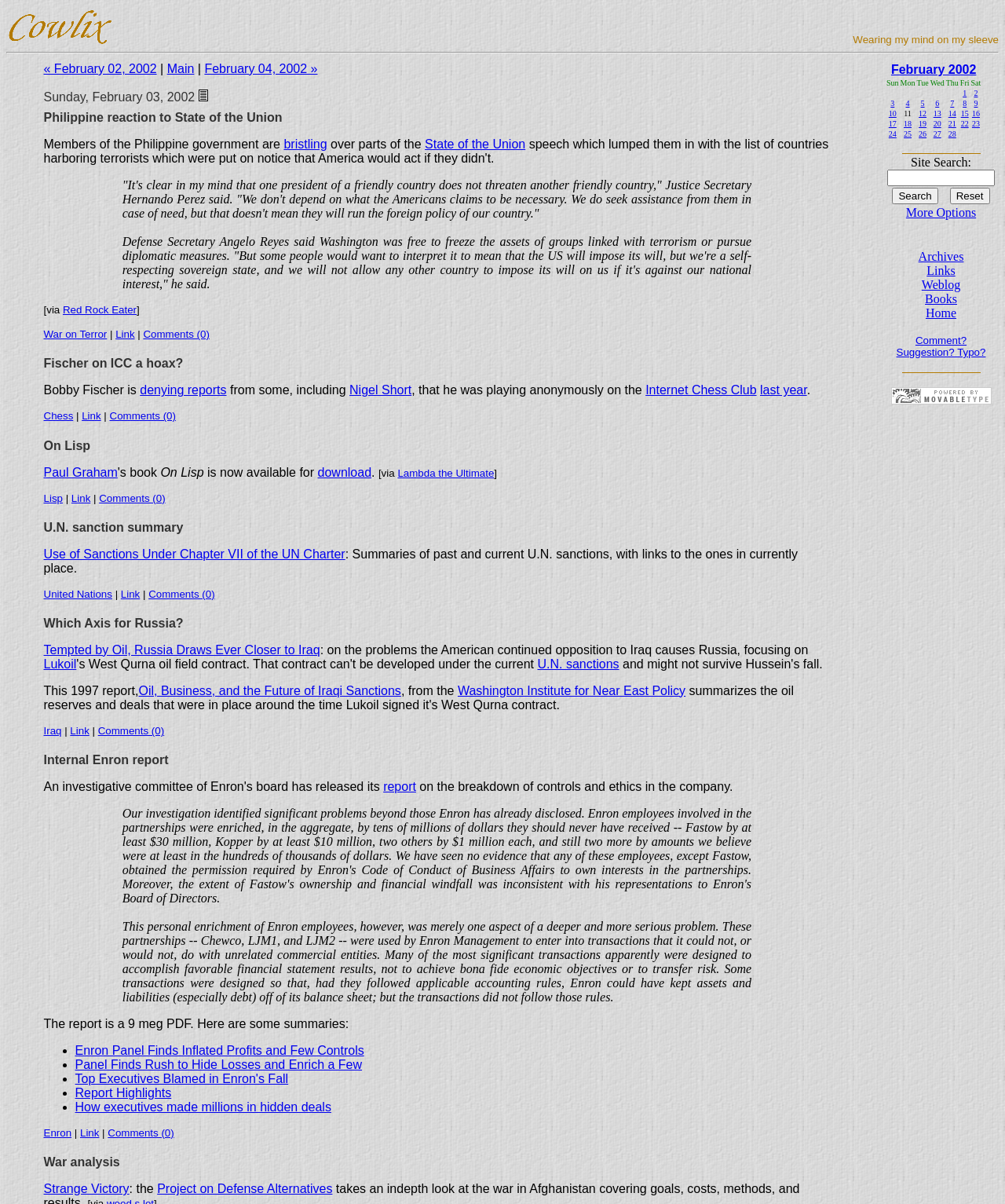Please determine the bounding box coordinates of the clickable area required to carry out the following instruction: "Check the 'Comments (0)' for the 'Fischer on ICC a hoax?' post". The coordinates must be four float numbers between 0 and 1, represented as [left, top, right, bottom].

[0.143, 0.273, 0.209, 0.283]